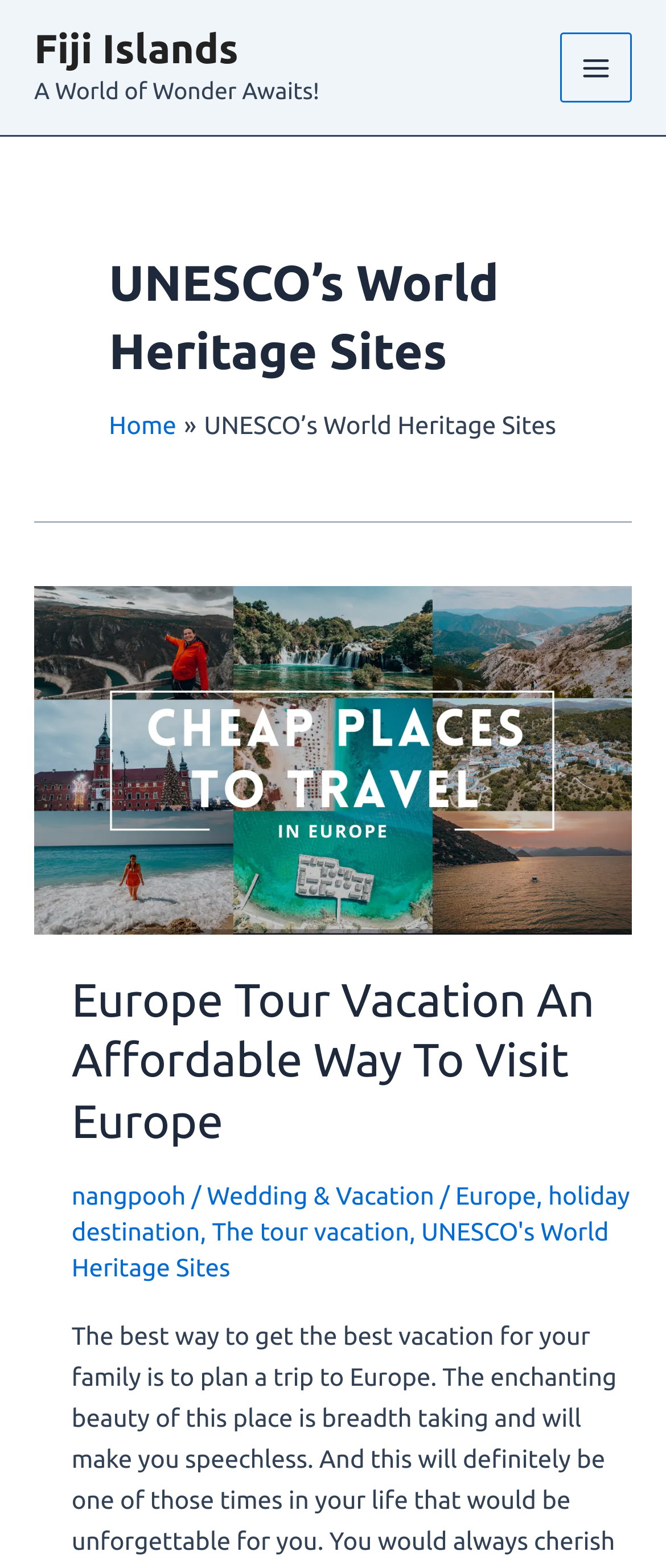Elaborate on the information and visuals displayed on the webpage.

The webpage is about UNESCO's World Heritage Sites, specifically focusing on Fiji Islands. At the top left, there is a link to "Fiji Islands". Below it, a heading "A World of Wonder Awaits!" is displayed. On the top right, a button "Main Menu" is located, accompanied by an image. 

The main content of the webpage is divided into two sections. The first section is a heading "UNESCO’s World Heritage Sites" located at the top center of the page. Below it, a navigation menu "Breadcrumbs" is displayed, containing a link to "Home" and a static text "UNESCO’s World Heritage Sites".

The second section is a list of links and images related to Europe tour vacations. At the top, there is a link to "Europe Tour Vacation An Affordable Way To Visit Europe" accompanied by an image. Below it, a heading with the same title is displayed. There are multiple links to the same title, scattered throughout this section. 

In the middle of this section, there is a header containing links to various destinations, including "nangpooh", "Wedding & Vacation", "Europe", and "holiday destination", separated by static text "/" and ",". At the bottom of this section, there are links to "The tour vacation" and "UNESCO's World Heritage Sites".